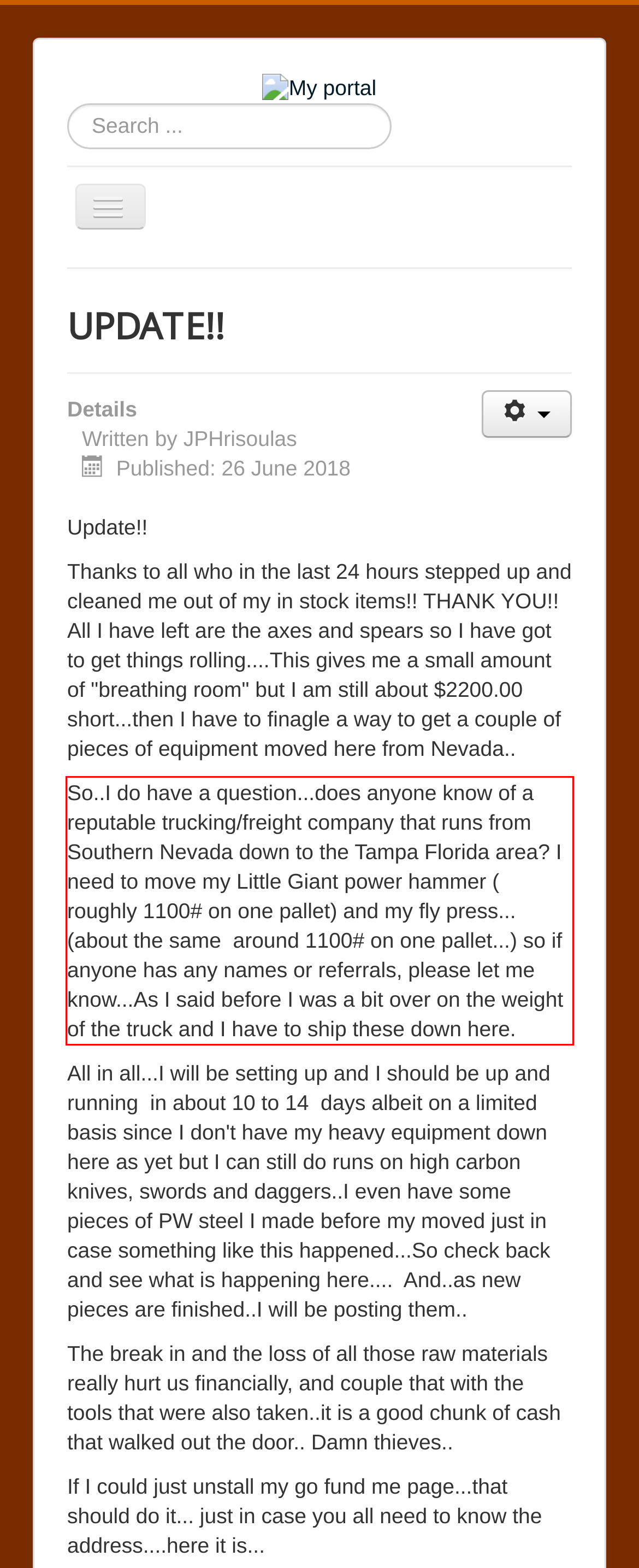Within the provided webpage screenshot, find the red rectangle bounding box and perform OCR to obtain the text content.

So..I do have a question...does anyone know of a reputable trucking/freight company that runs from Southern Nevada down to the Tampa Florida area? I need to move my Little Giant power hammer ( roughly 1100# on one pallet) and my fly press...(about the same around 1100# on one pallet...) so if anyone has any names or referrals, please let me know...As I said before I was a bit over on the weight of the truck and I have to ship these down here.